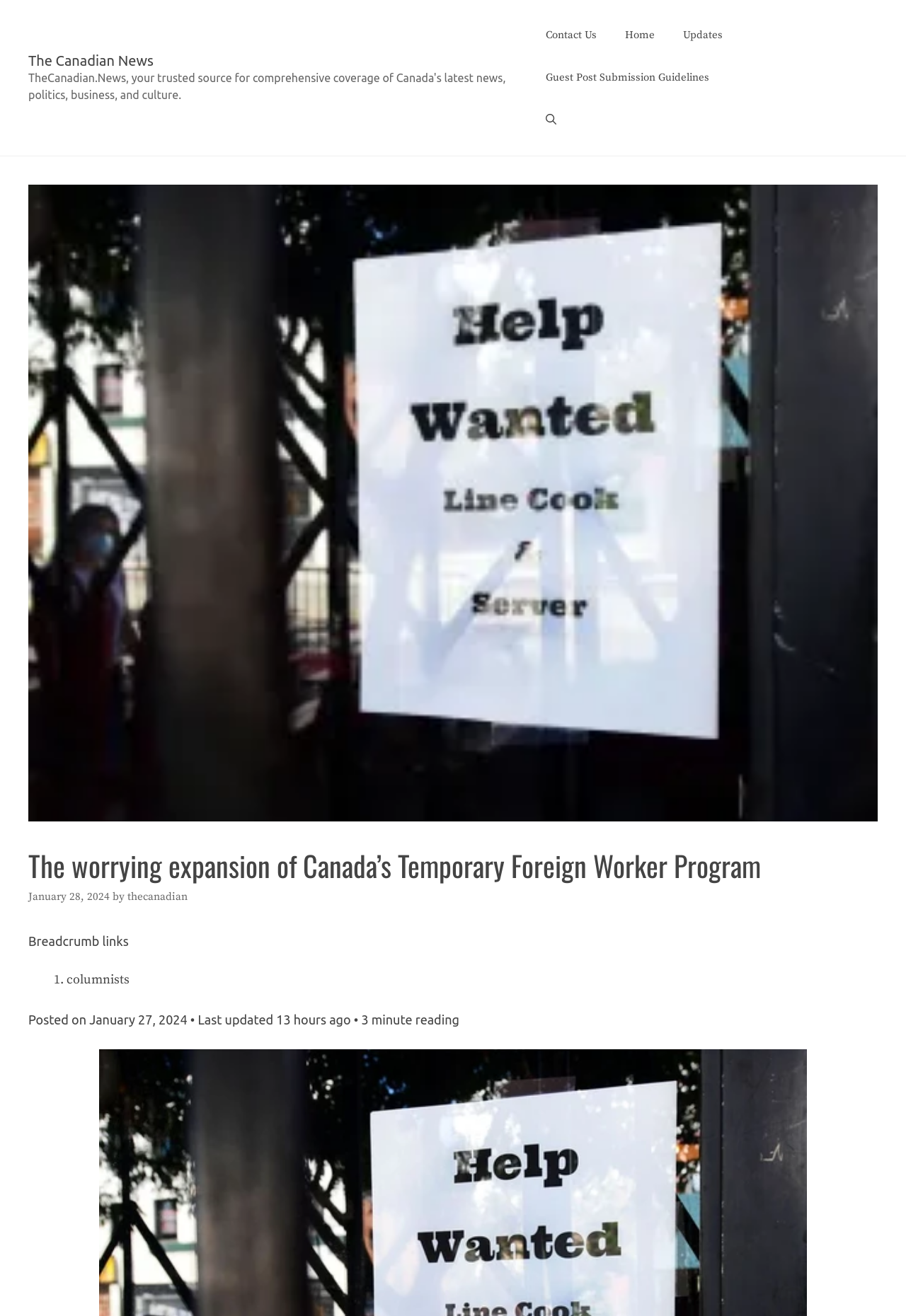Can you find and provide the title of the webpage?

The worrying expansion of Canada’s Temporary Foreign Worker Program